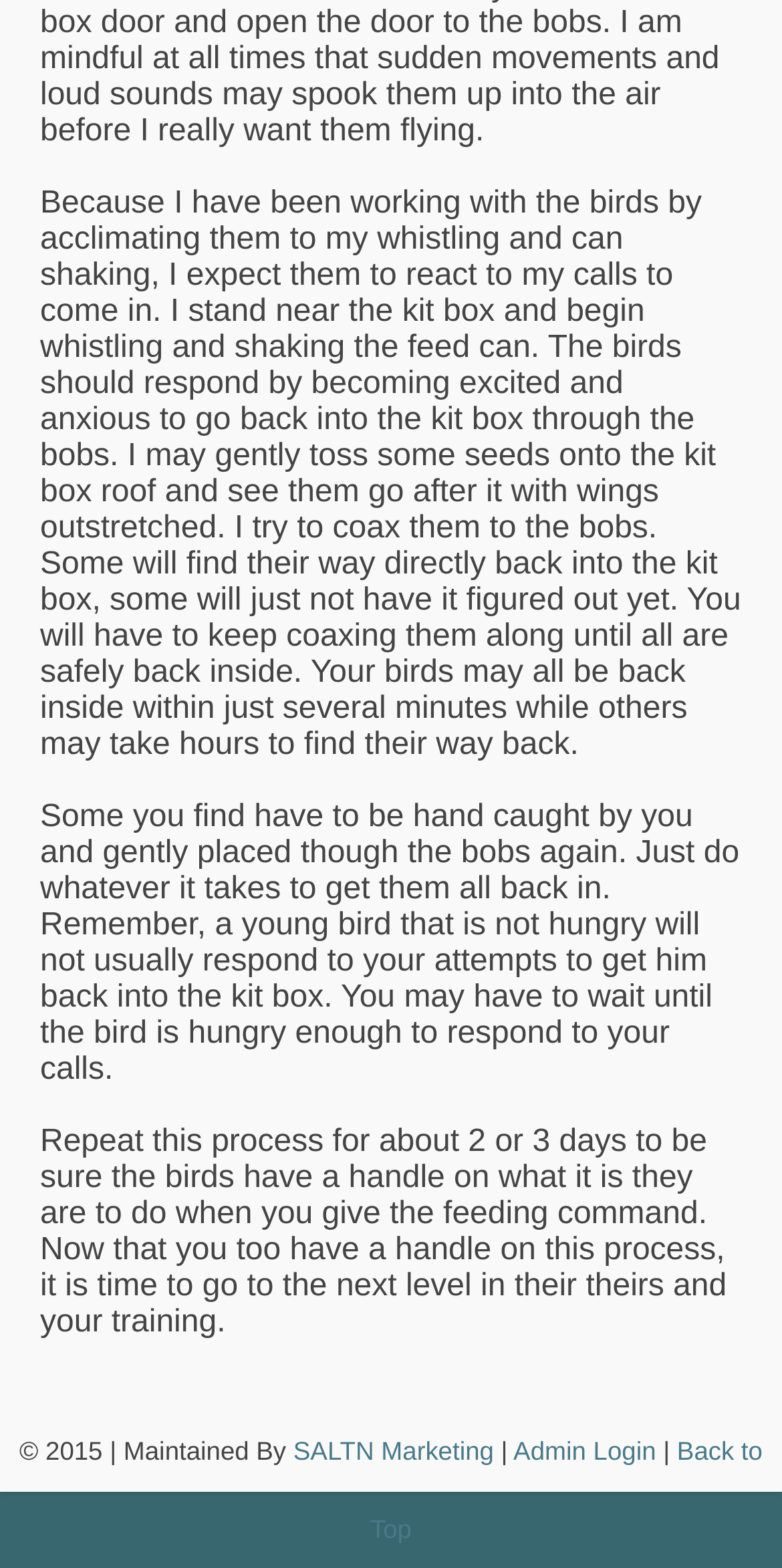Look at the image and answer the question in detail:
What is the role of the 'Back to Top' link?

The 'Back to Top' link is likely used to allow the user to quickly navigate back to the top of the webpage, possibly after scrolling down to read the content.